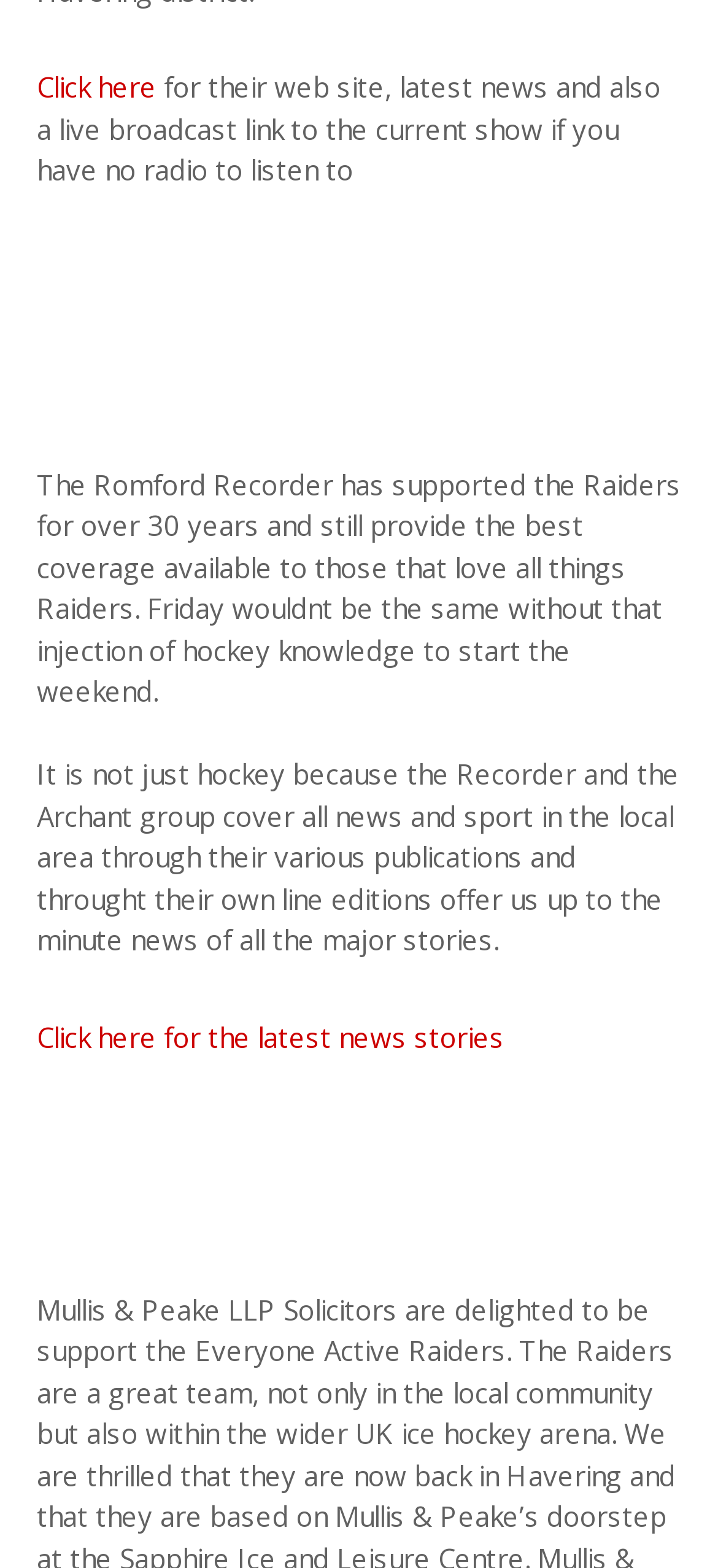What type of content does the Romford Recorder cover?
Look at the image and respond to the question as thoroughly as possible.

The answer can be inferred from the StaticText element that mentions 'all news and sport in the local area...' which suggests that the Romford Recorder covers a wide range of news and sports-related content.